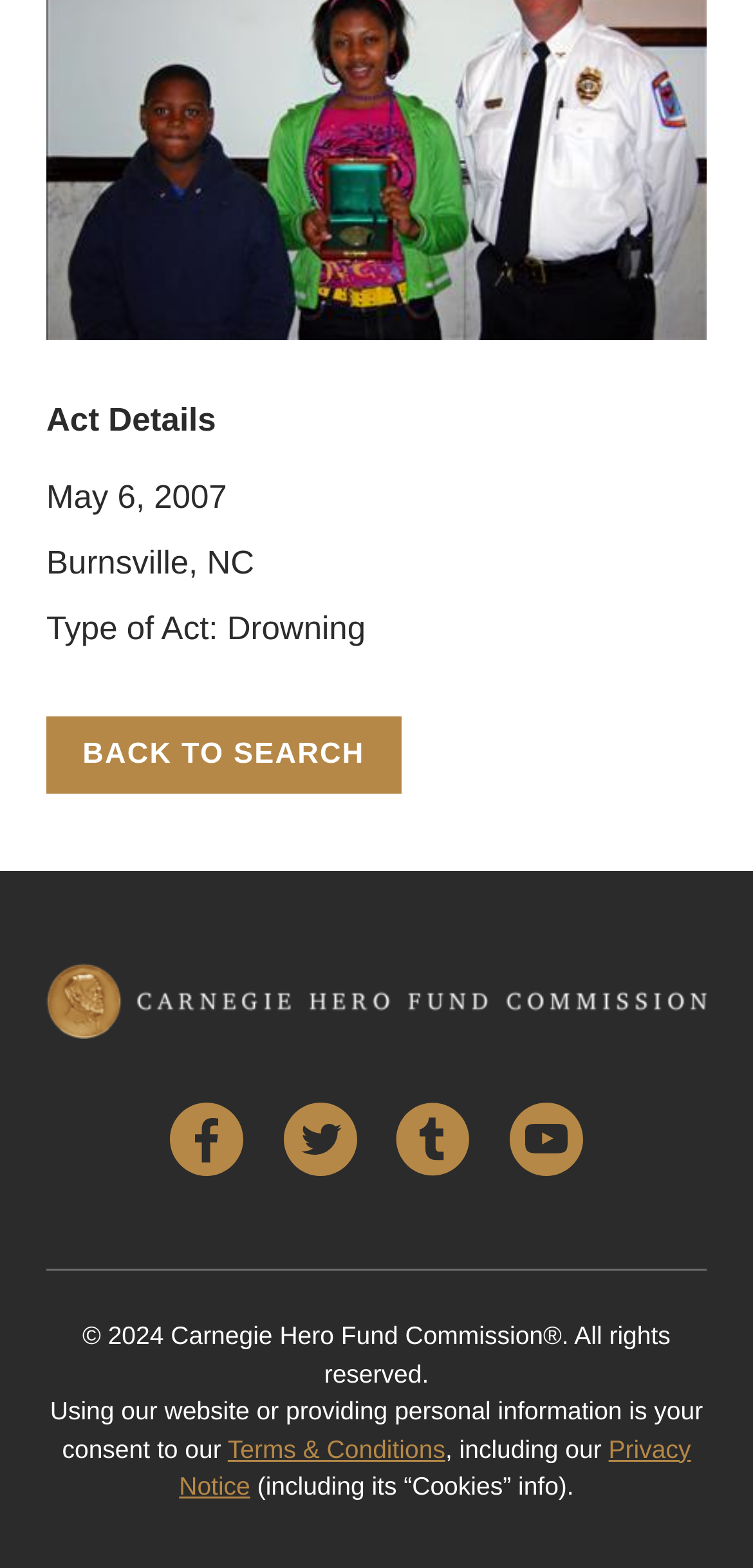How many social media links are present?
Please look at the screenshot and answer using one word or phrase.

4